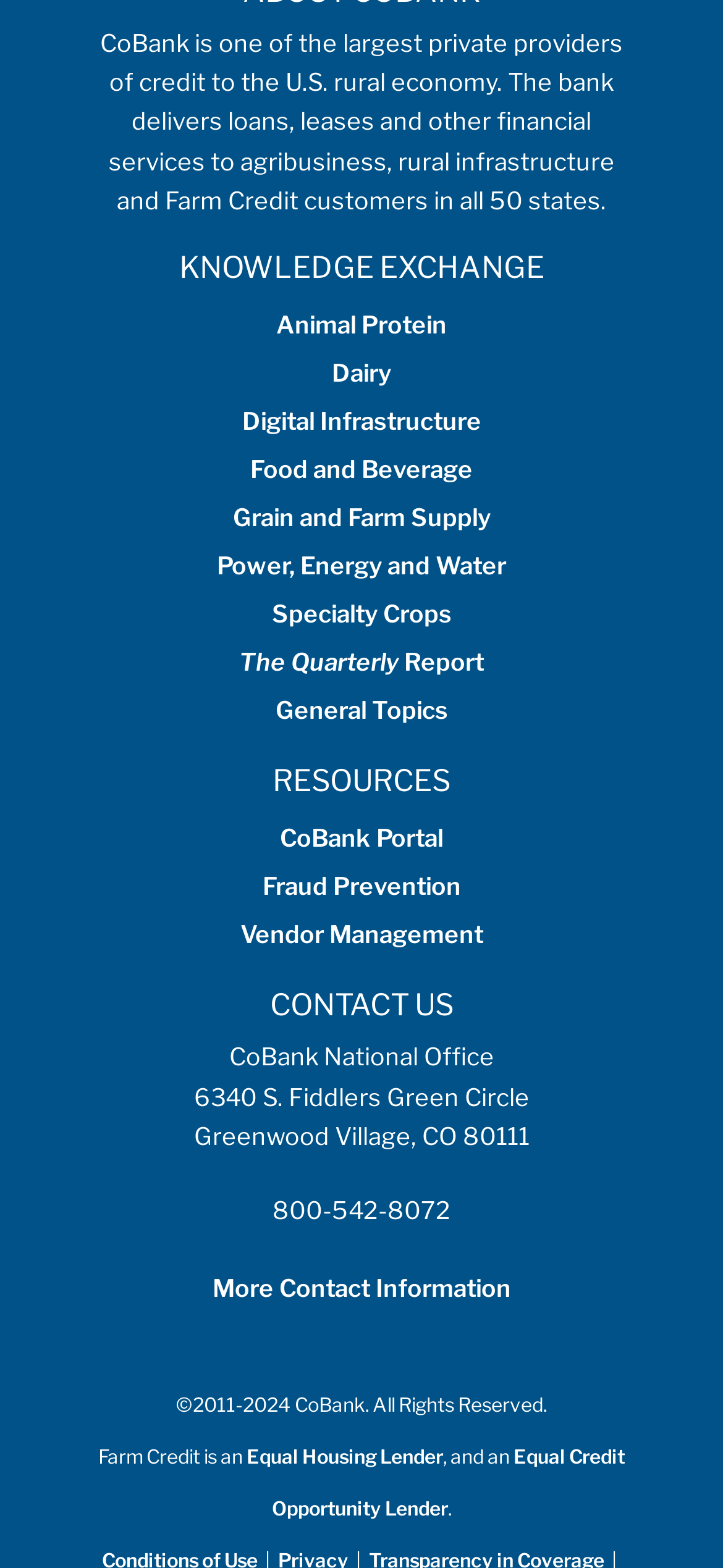Locate the coordinates of the bounding box for the clickable region that fulfills this instruction: "Get More Contact Information".

[0.294, 0.811, 0.706, 0.83]